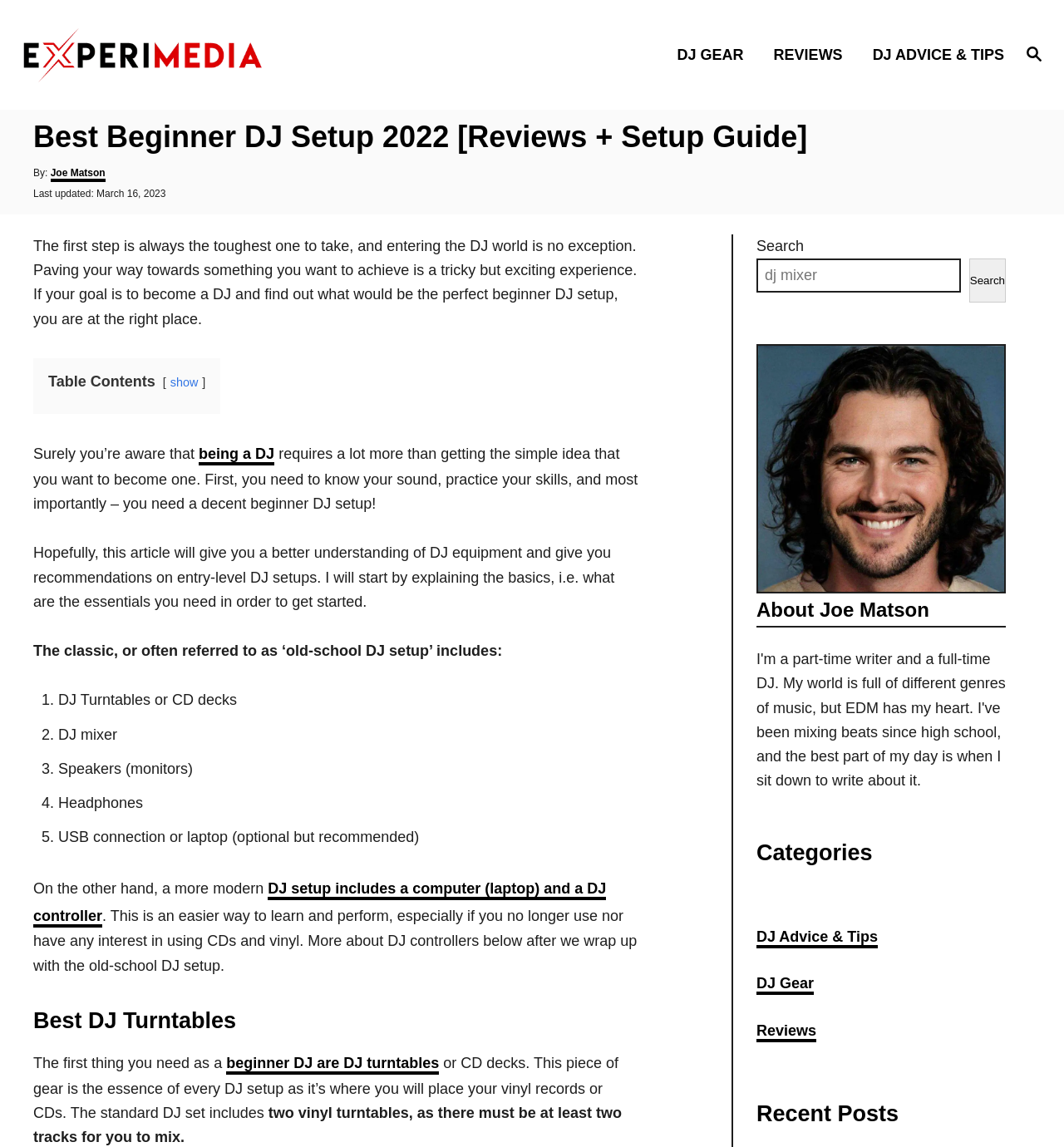Generate a thorough explanation of the webpage's elements.

This webpage is about the best beginner DJ setup in 2022, with reviews and a setup guide. At the top right corner, there is a search button with a magnifying glass icon. Below it, there is a horizontal navigation menu with links to "DJ GEAR", "REVIEWS", and "DJ ADVICE & TIPS". 

The main content area has a heading that reads "Best Beginner DJ Setup 2022 [Reviews + Setup Guide]" followed by the author's name, "Joe Matson", and the date "March 16, 2023". The article starts with an introduction to becoming a DJ and the importance of having a decent beginner DJ setup. 

The content is divided into sections, with headings and subheadings. The first section explains the basics of DJ equipment and what is needed to get started. It lists the essentials, including DJ turntables or CD decks, DJ mixer, speakers, headphones, and a USB connection or laptop. 

The article then discusses the classic "old-school DJ setup" and the more modern setup that includes a computer and a DJ controller. There are multiple paragraphs of text, with links to related topics, such as "being a DJ" and "DJ controllers". 

Further down, there is a section titled "Best DJ Turntables" that explains the importance of DJ turntables or CD decks in a DJ setup. The article continues with more sections and headings, including "About Joe Matson", "Categories", and "Recent Posts". 

On the right side of the page, there is a sidebar with a search box, an image of Joe Matson, and links to categories, such as "DJ Advice & Tips", "DJ Gear", and "Reviews".